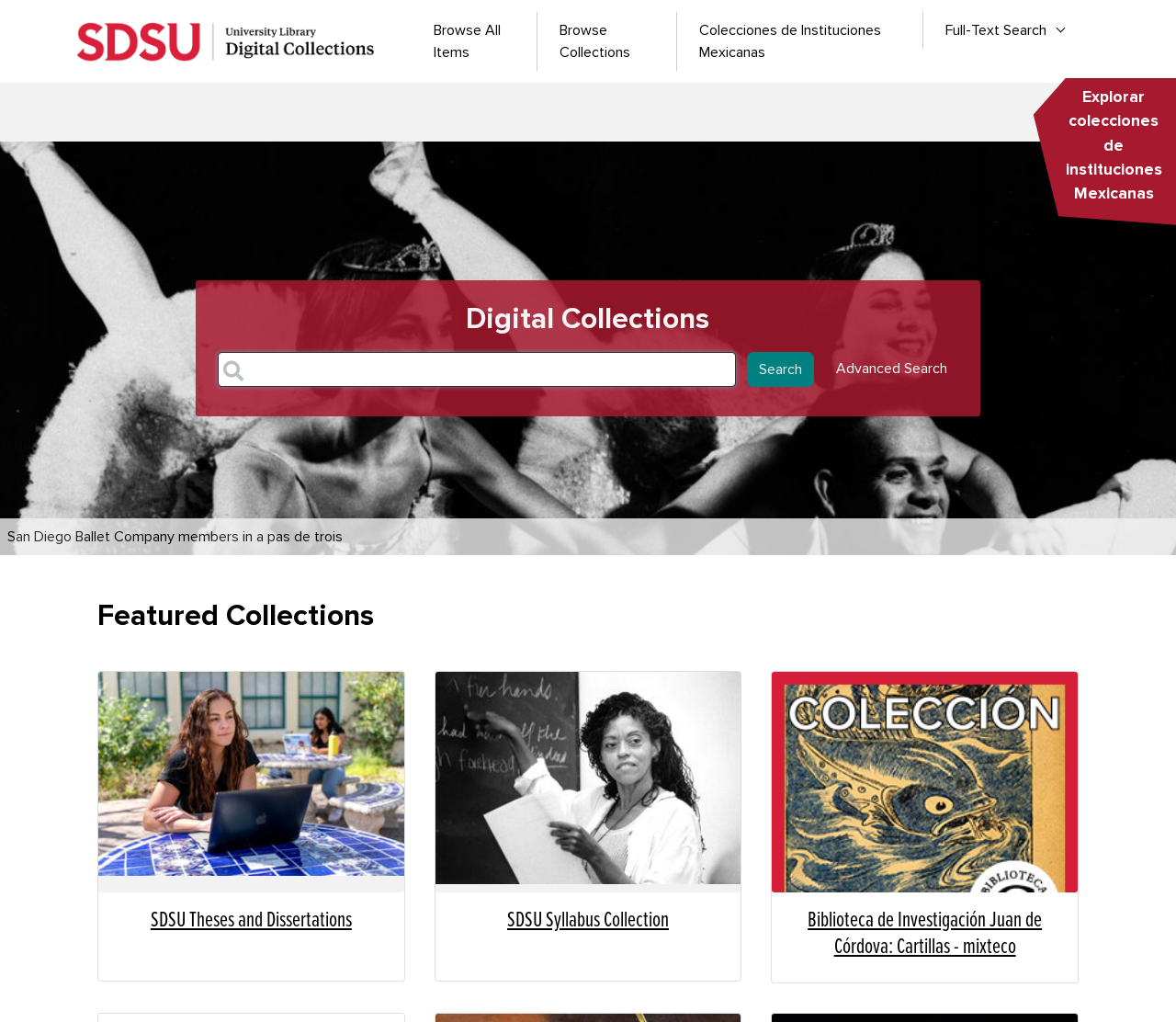Please give a succinct answer using a single word or phrase:
What is the 'Advanced Search' link?

Advanced search options